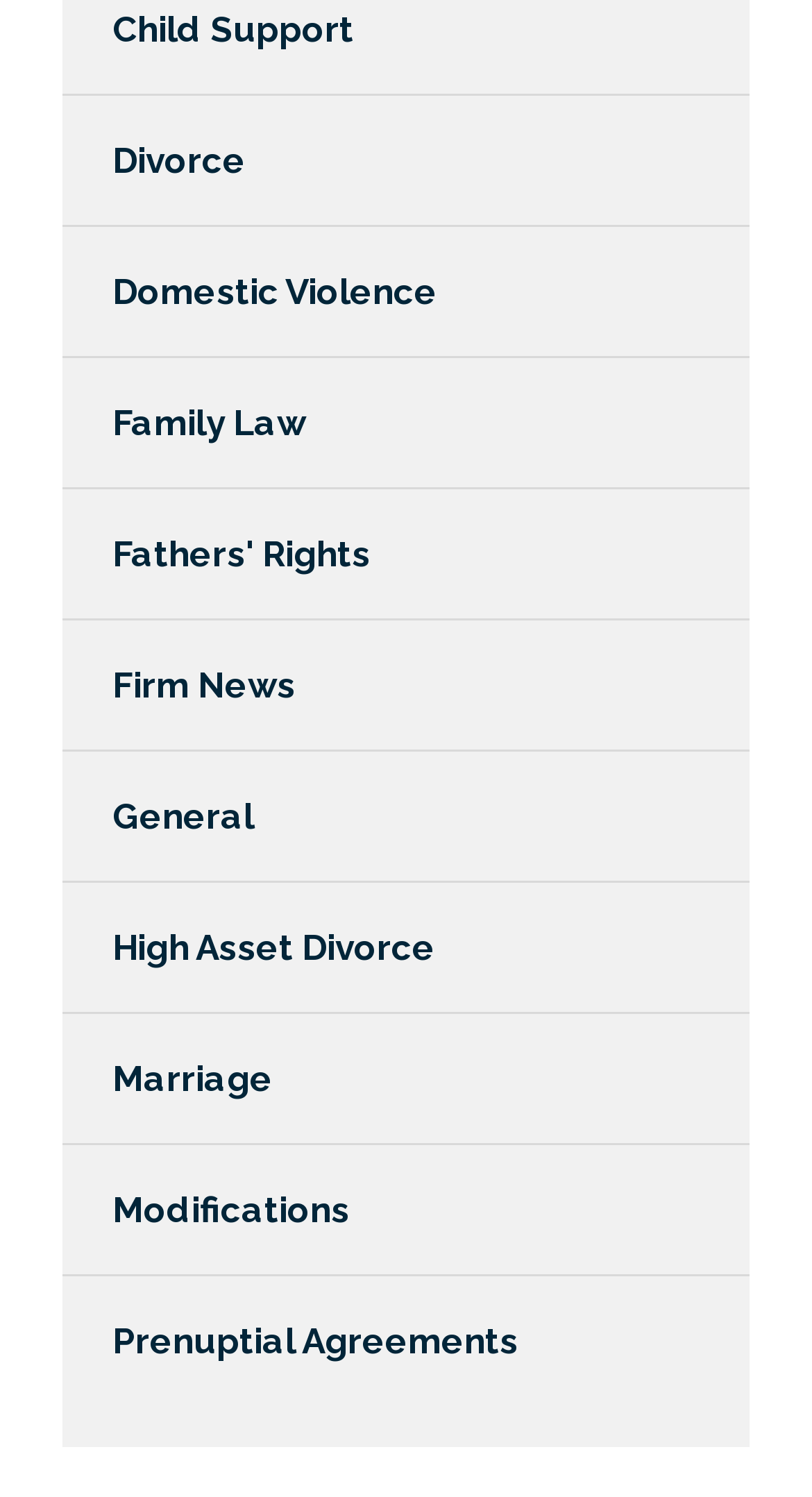Could you specify the bounding box coordinates for the clickable section to complete the following instruction: "Click on the 'Divorce' link"?

[0.077, 0.064, 0.923, 0.152]